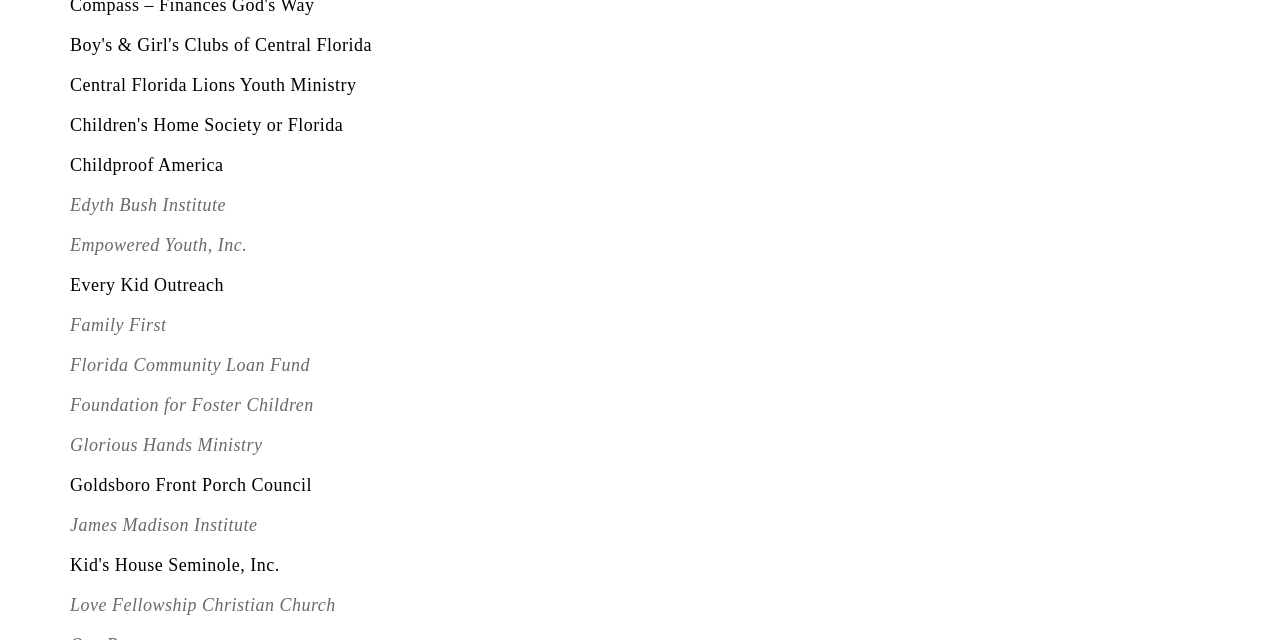Determine the bounding box coordinates of the UI element described below. Use the format (top-left x, top-left y, bottom-right x, bottom-right y) with floating point numbers between 0 and 1: Central Florida Lions Youth Ministry

[0.055, 0.117, 0.279, 0.148]